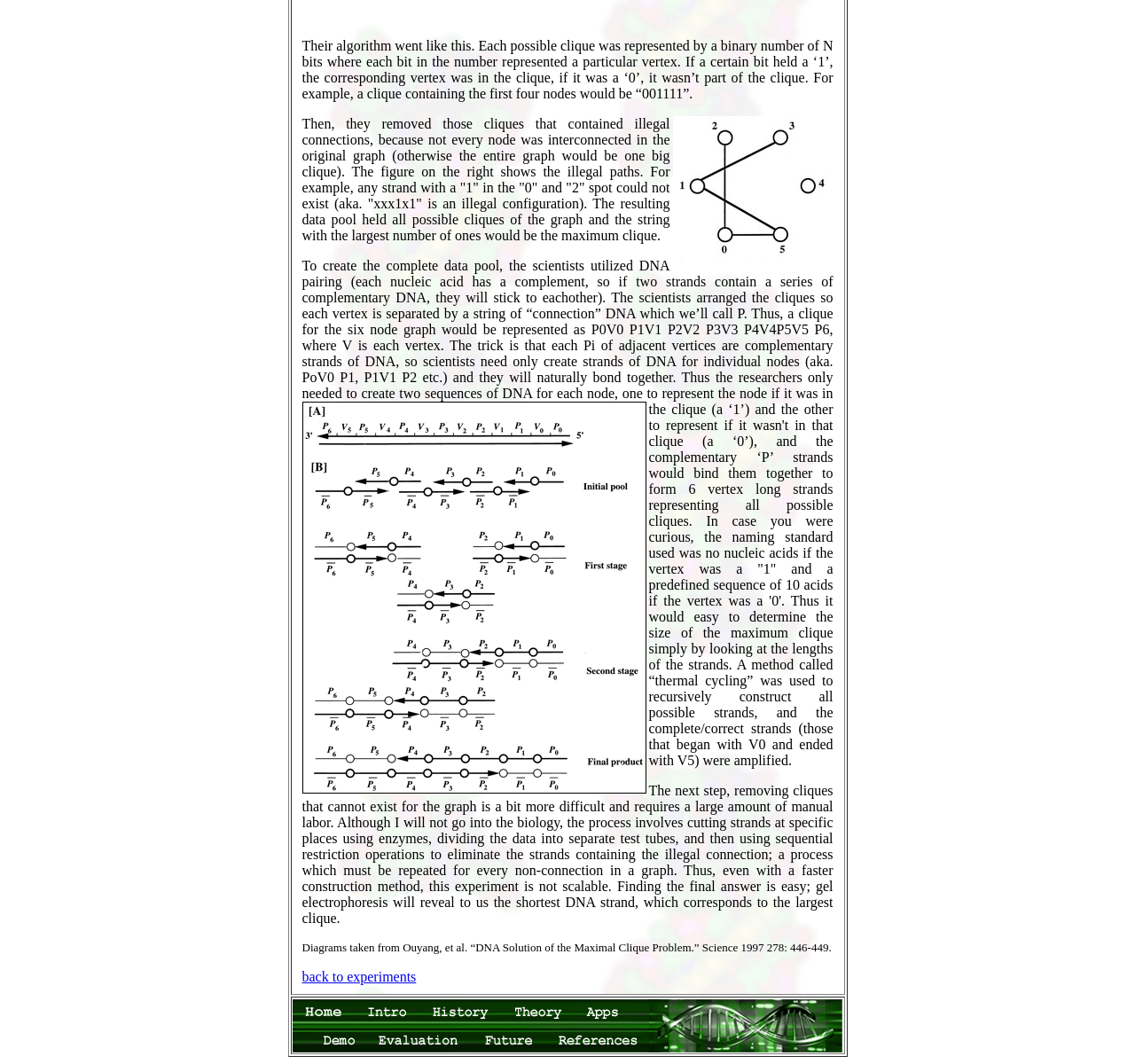Determine the bounding box coordinates for the UI element matching this description: "name="history"".

[0.371, 0.949, 0.439, 0.963]